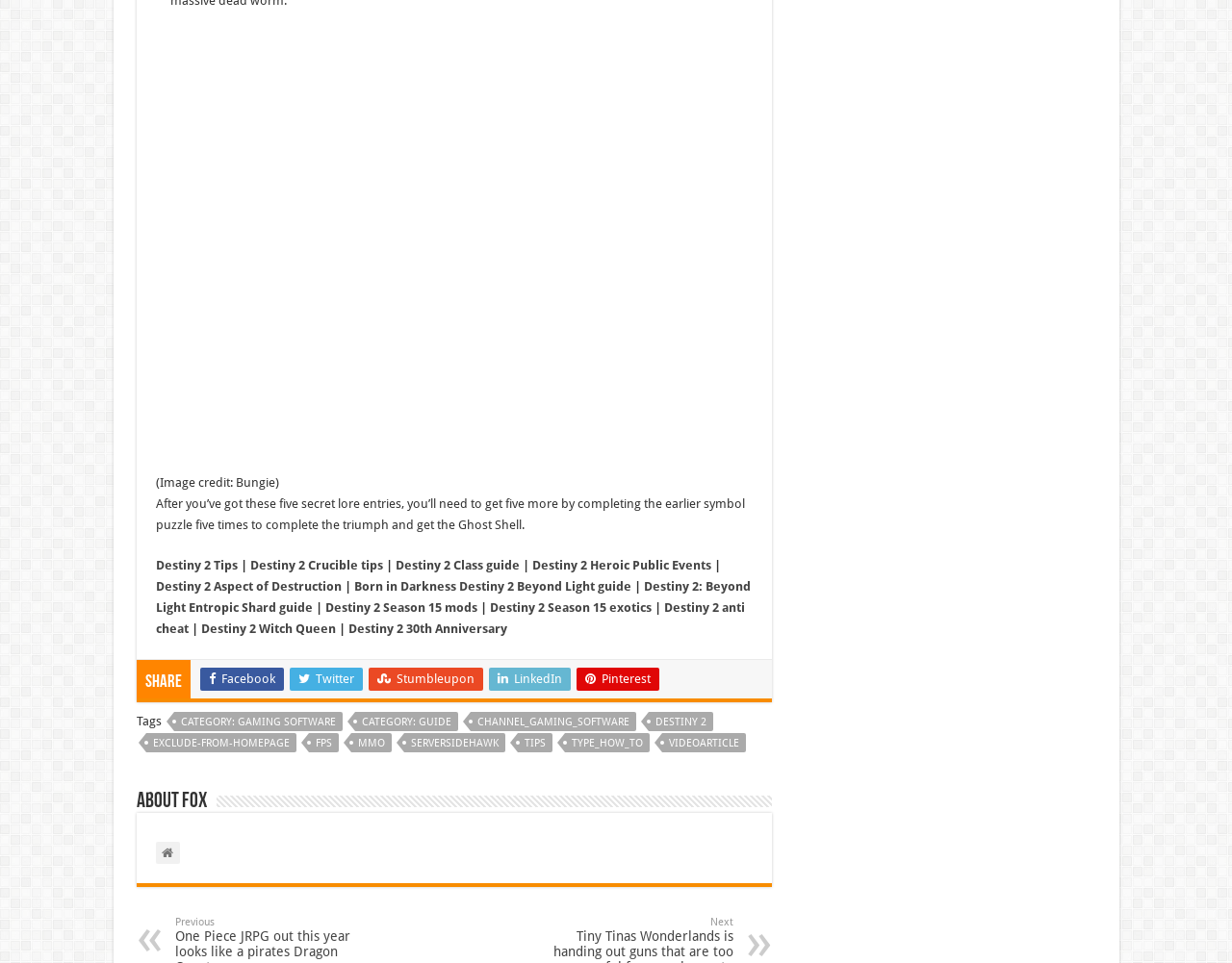Please determine the bounding box coordinates, formatted as (top-left x, top-left y, bottom-right x, bottom-right y), with all values as floating point numbers between 0 and 1. Identify the bounding box of the region described as: Category: Guide

[0.288, 0.739, 0.371, 0.759]